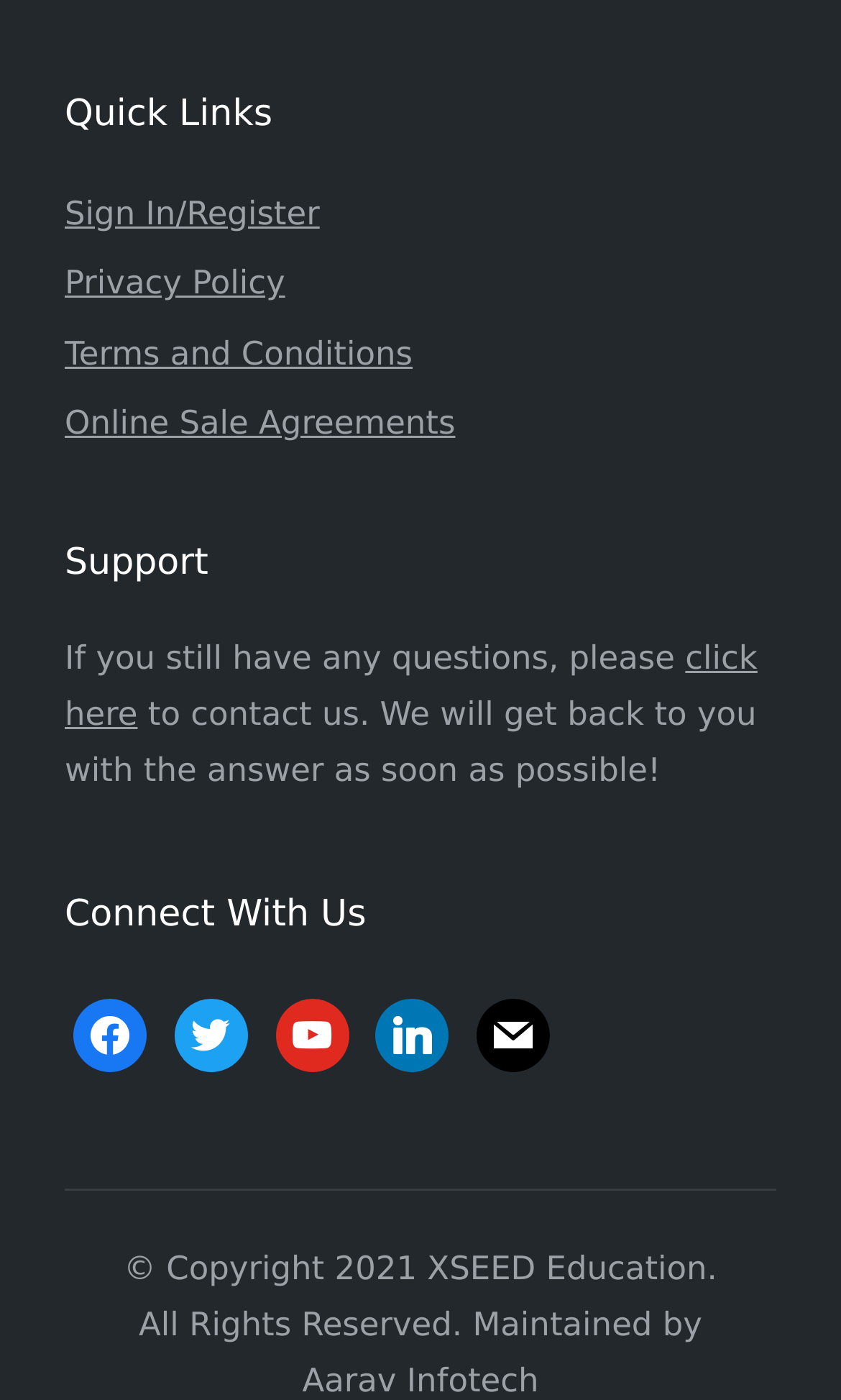What is the copyright information mentioned at the bottom of the webpage?
Answer the question with a thorough and detailed explanation.

At the bottom of the webpage, there is a static text '© Copyright 2021 XSEED Education.' This indicates that the website's content is copyrighted by XSEED Education in the year 2021.